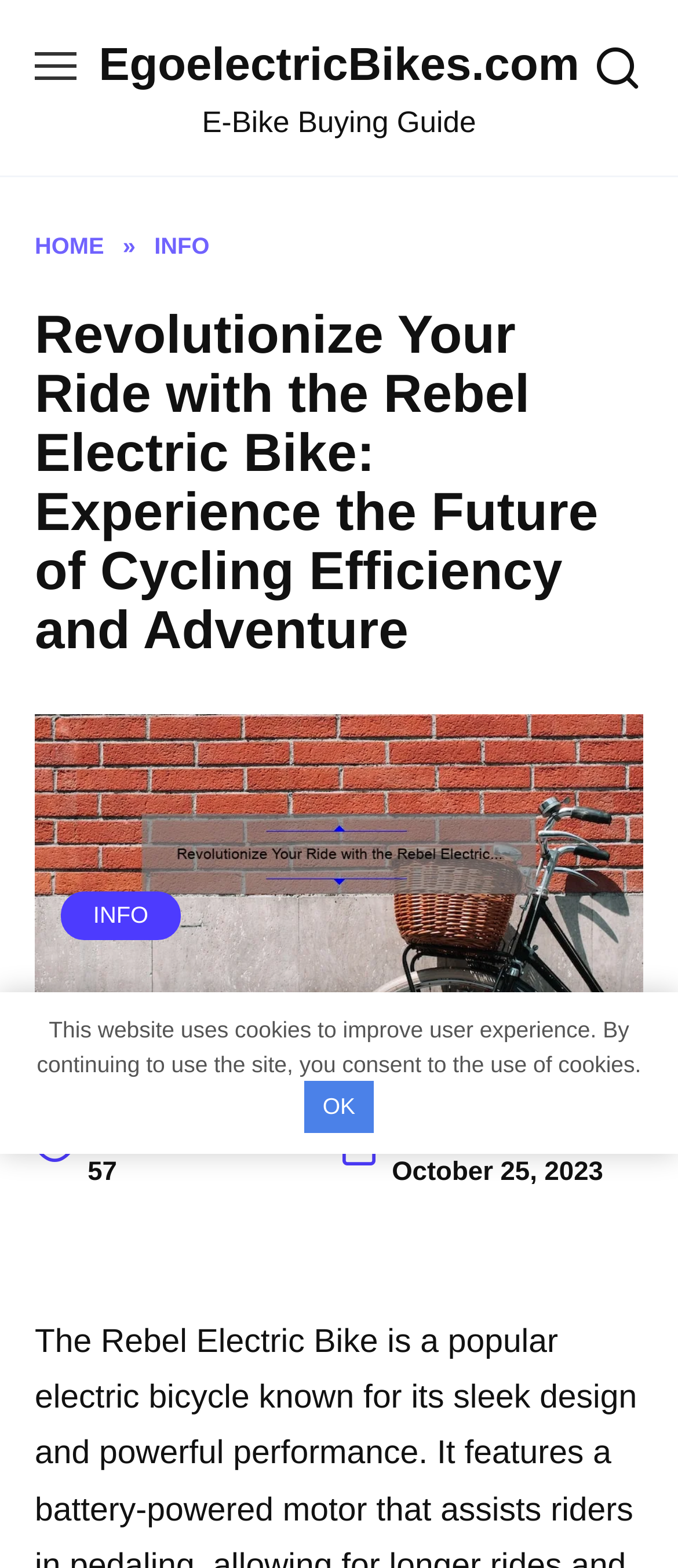Use a single word or phrase to answer this question: 
How many minutes does it take to read the article?

7 min